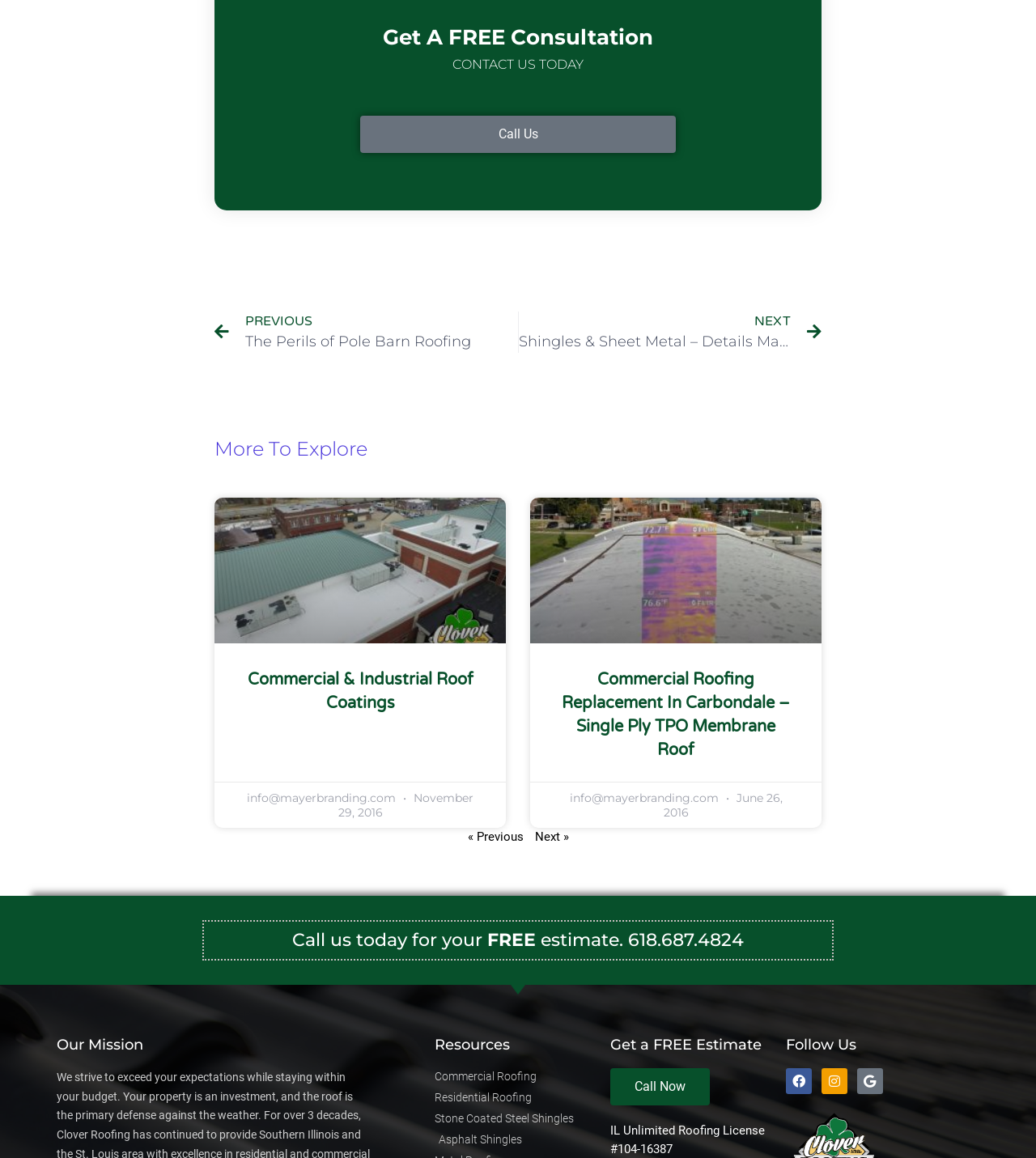Determine the bounding box coordinates for the clickable element required to fulfill the instruction: "View 'Commercial & Industrial Roof Coatings'". Provide the coordinates as four float numbers between 0 and 1, i.e., [left, top, right, bottom].

[0.234, 0.576, 0.461, 0.617]